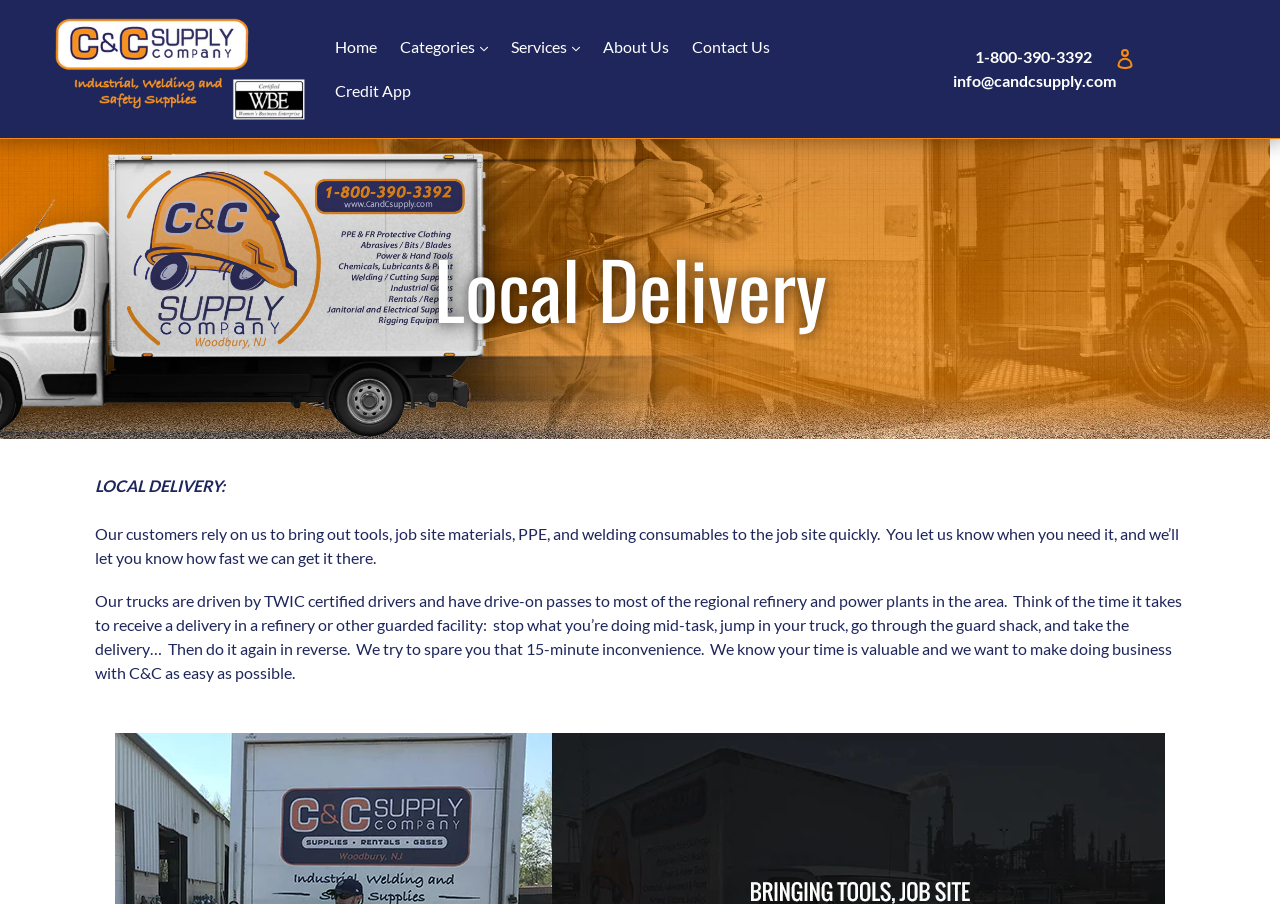Identify and provide the bounding box for the element described by: "alt="ccsupplycompany"".

[0.043, 0.019, 0.238, 0.133]